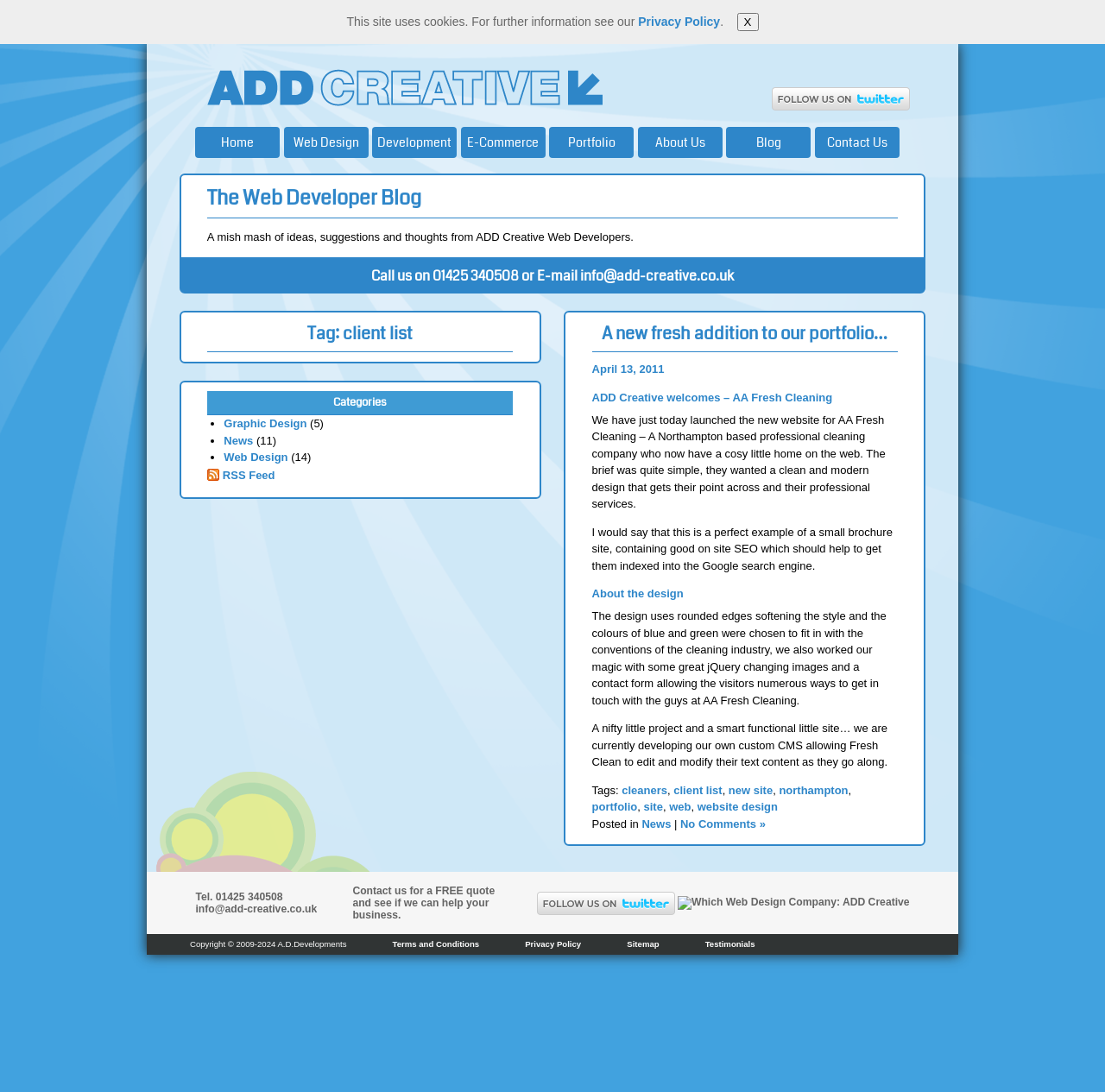Please find the bounding box coordinates of the element that must be clicked to perform the given instruction: "Read the article about the MLB offseason outlook for the National League East". The coordinates should be four float numbers from 0 to 1, i.e., [left, top, right, bottom].

None